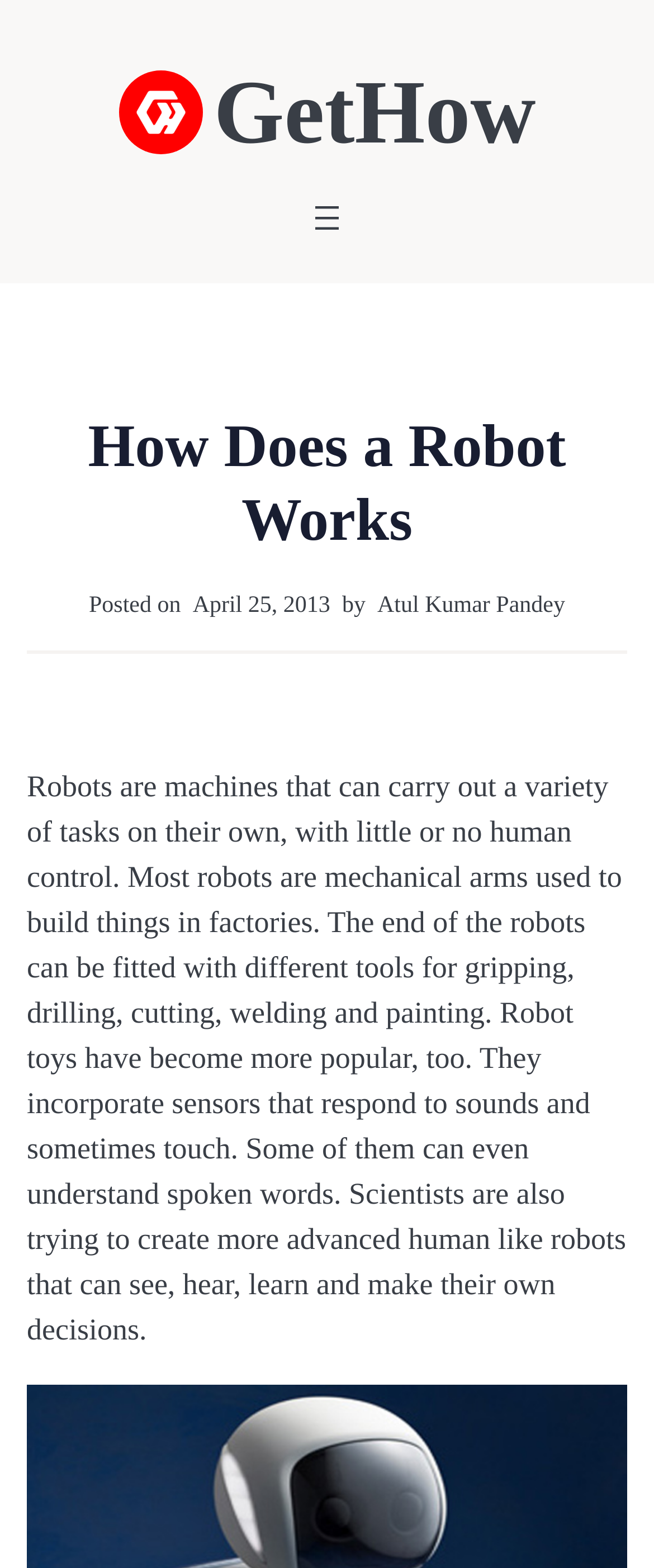What are scientists trying to create?
Based on the visual, give a brief answer using one word or a short phrase.

advanced human-like robots